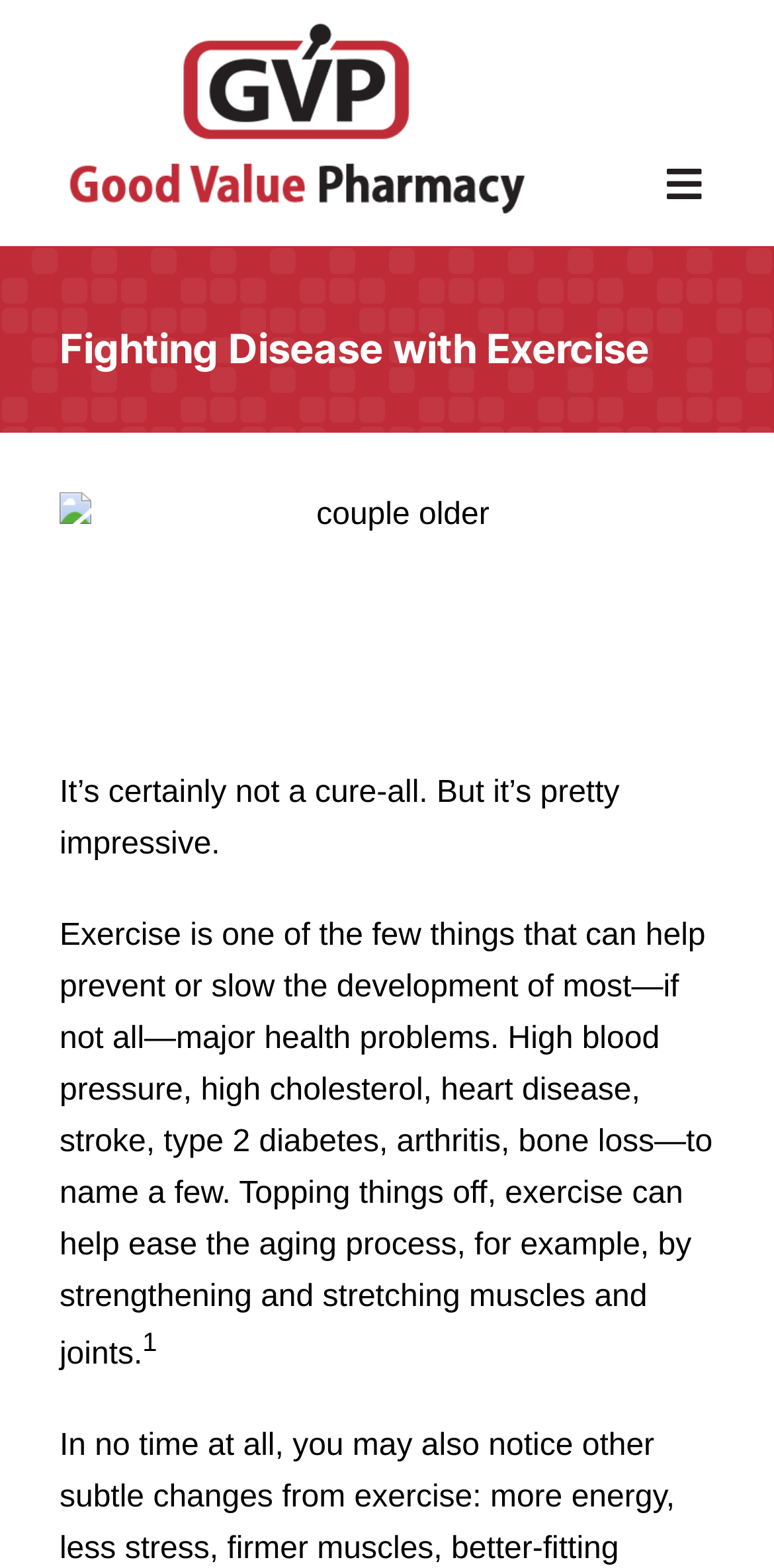Please provide a short answer using a single word or phrase for the question:
How many images are on this webpage?

2